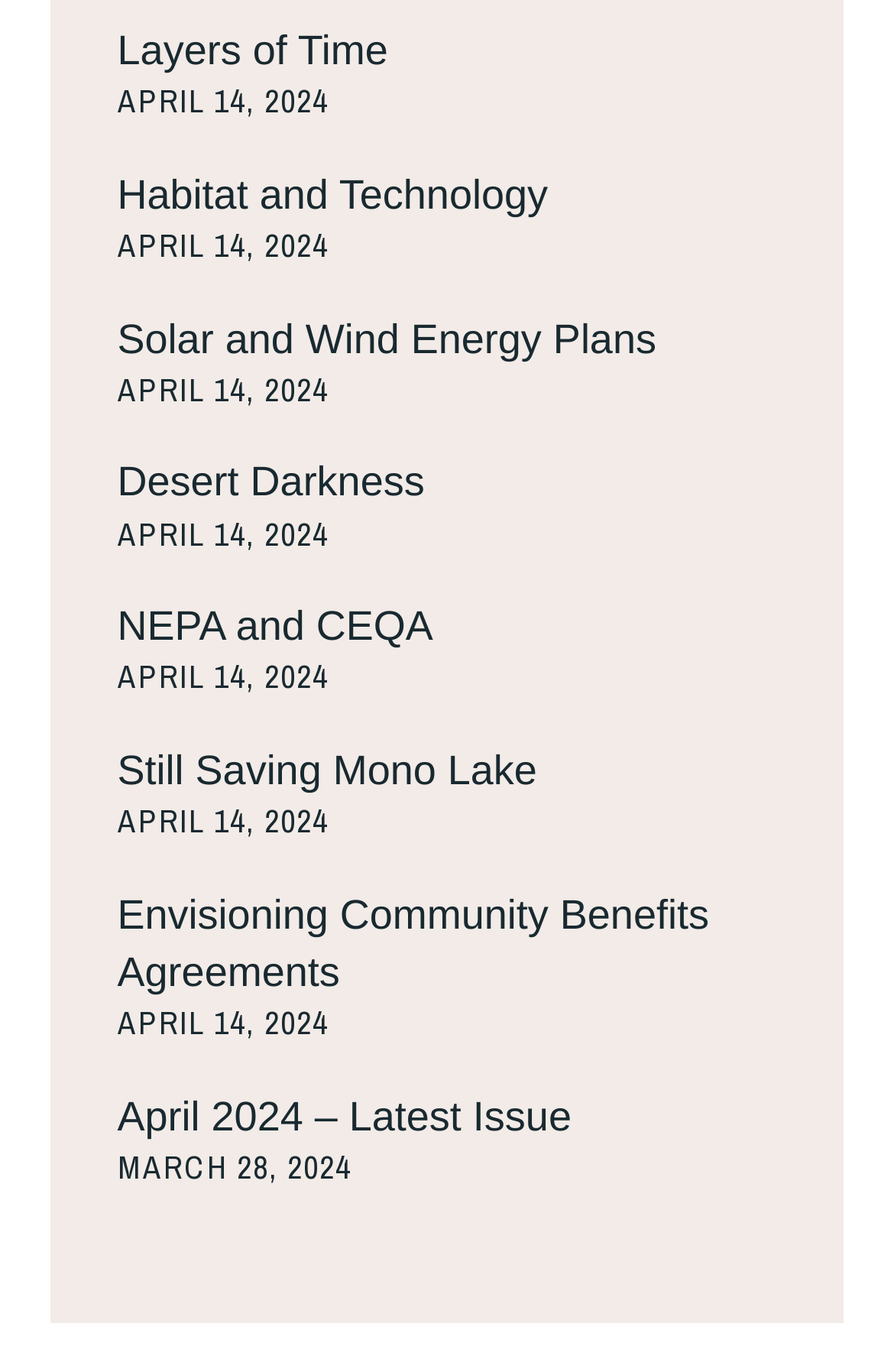Determine the bounding box coordinates for the area that needs to be clicked to fulfill this task: "Read about Habitat and Technology". The coordinates must be given as four float numbers between 0 and 1, i.e., [left, top, right, bottom].

[0.131, 0.125, 0.613, 0.159]